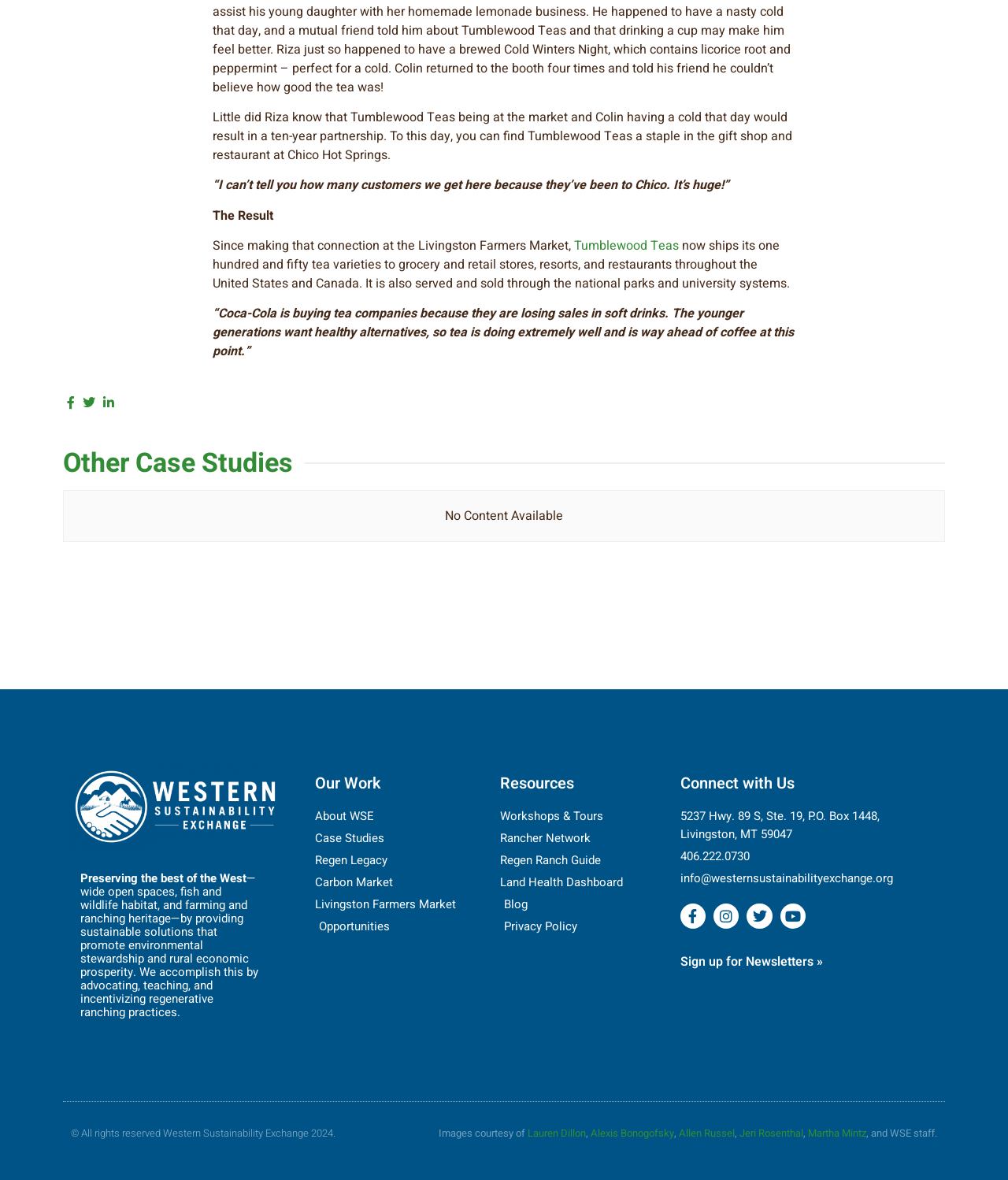Identify the bounding box coordinates of the specific part of the webpage to click to complete this instruction: "Visit the Livingston Farmers Market page".

[0.313, 0.759, 0.481, 0.774]